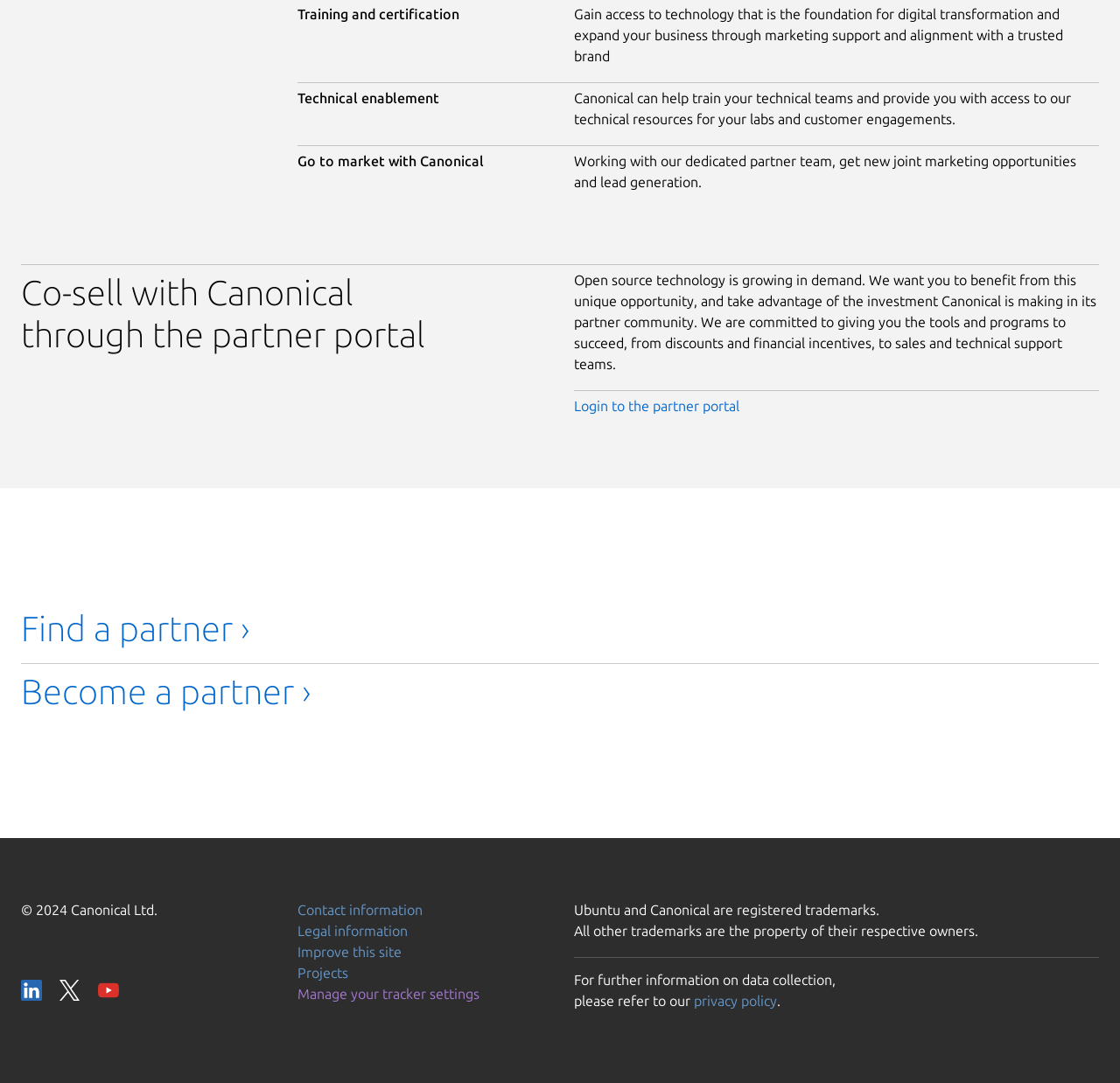Identify the bounding box of the UI element described as follows: "Become a partner ›". Provide the coordinates as four float numbers in the range of 0 to 1 [left, top, right, bottom].

[0.019, 0.62, 0.278, 0.657]